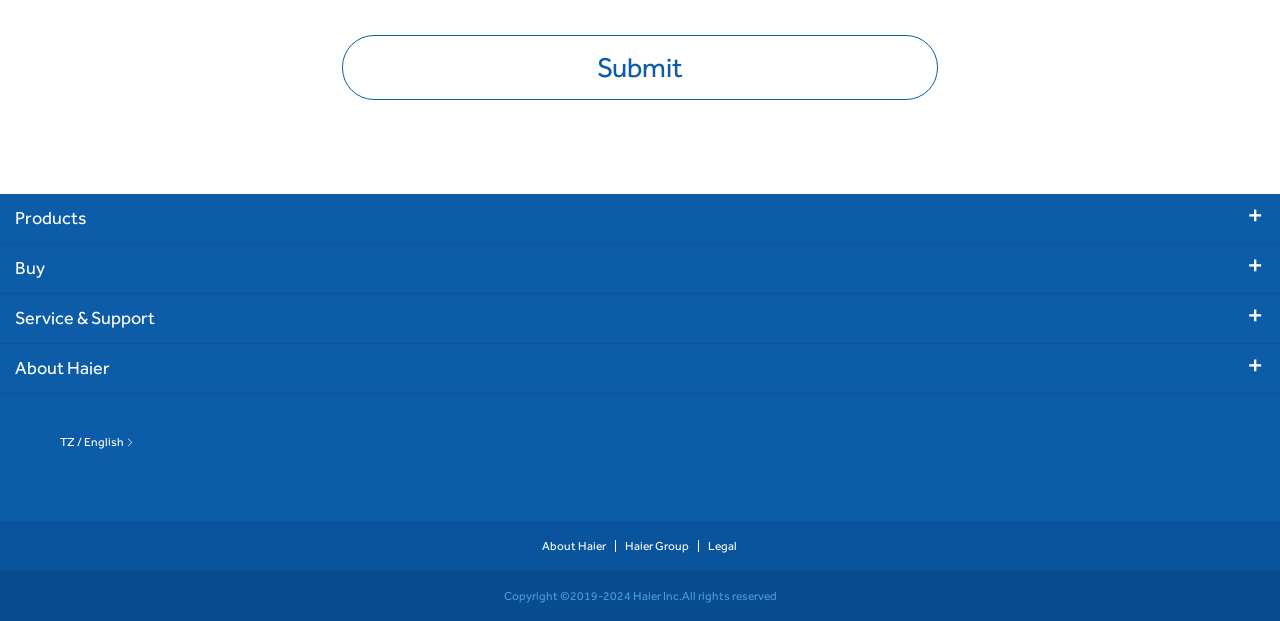How many links are at the bottom of the webpage?
Give a one-word or short-phrase answer derived from the screenshot.

4